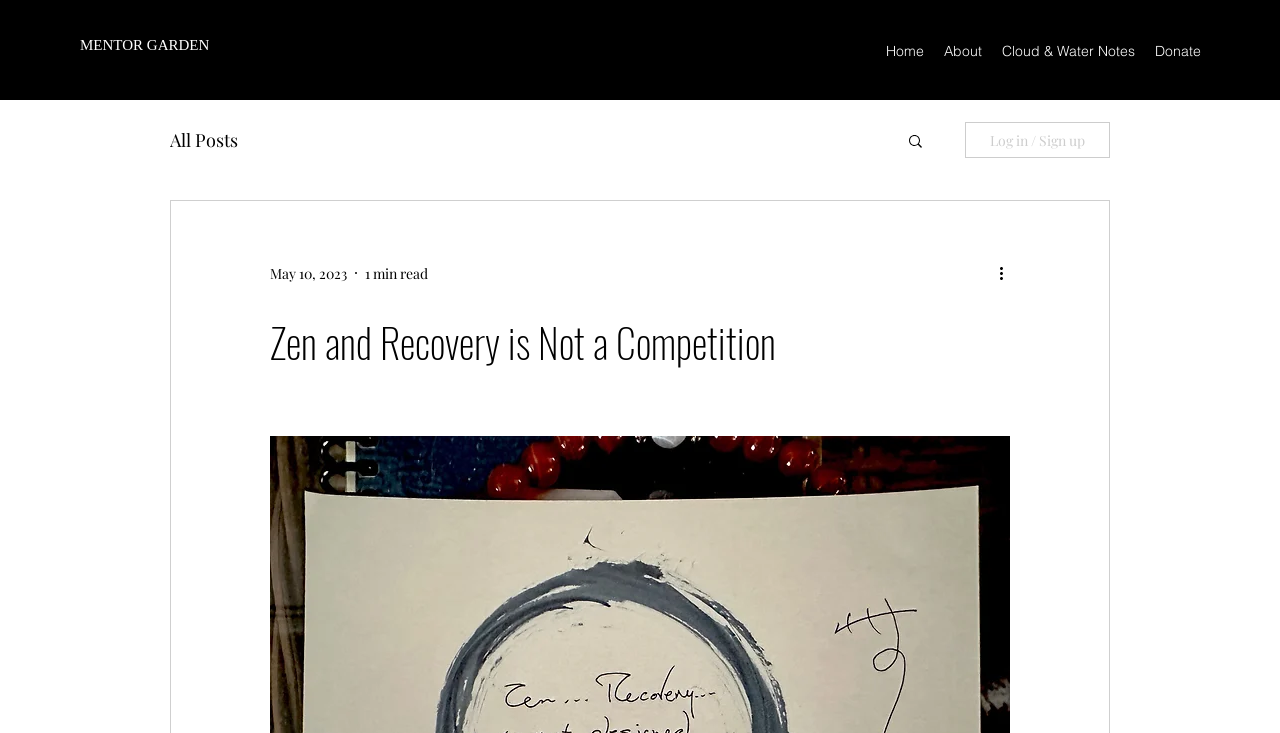What is the date mentioned on the webpage?
Use the information from the image to give a detailed answer to the question.

I located a generic element with the text 'May 10, 2023' at coordinates [0.211, 0.359, 0.271, 0.385], which indicates the date mentioned on the webpage.